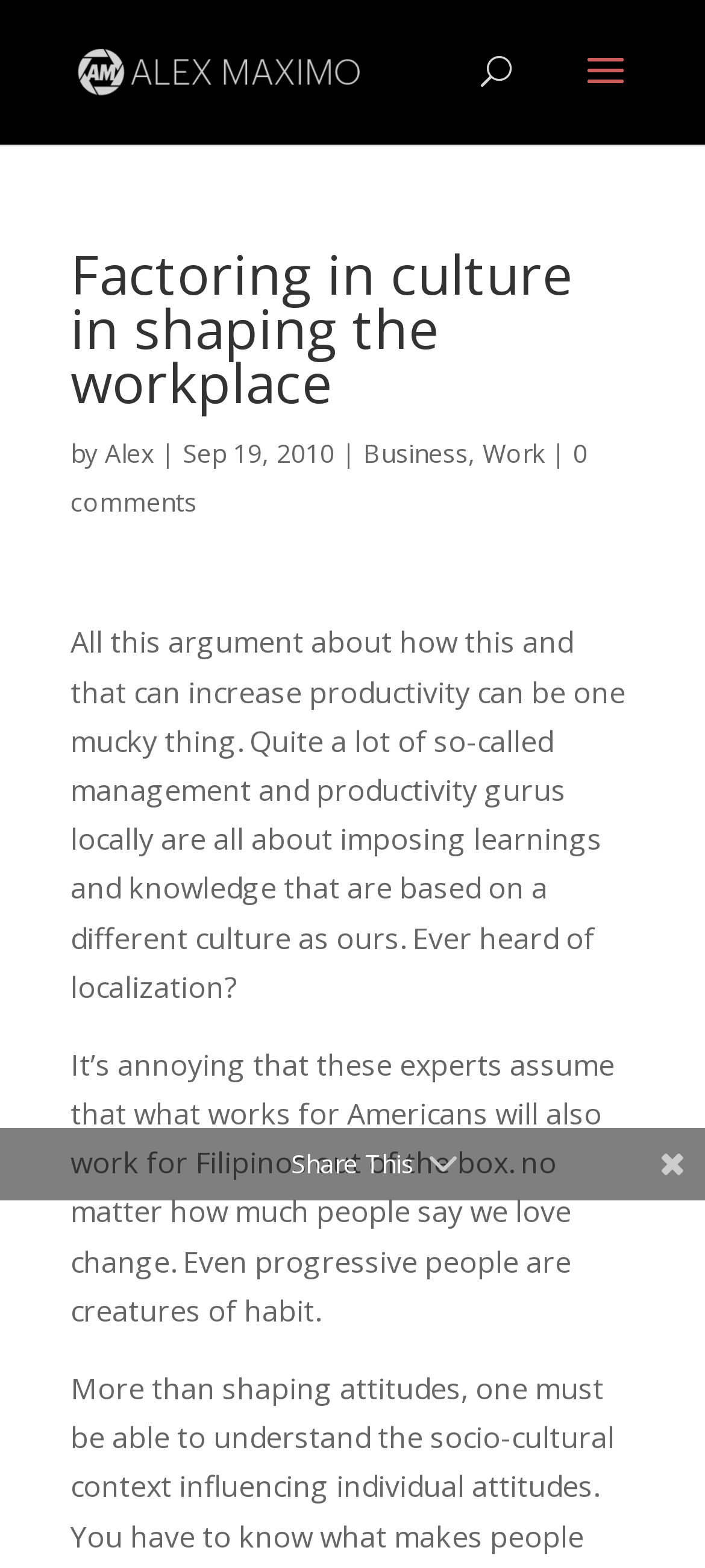From the element description January 2021, predict the bounding box coordinates of the UI element. The coordinates must be specified in the format (top-left x, top-left y, bottom-right x, bottom-right y) and should be within the 0 to 1 range.

None